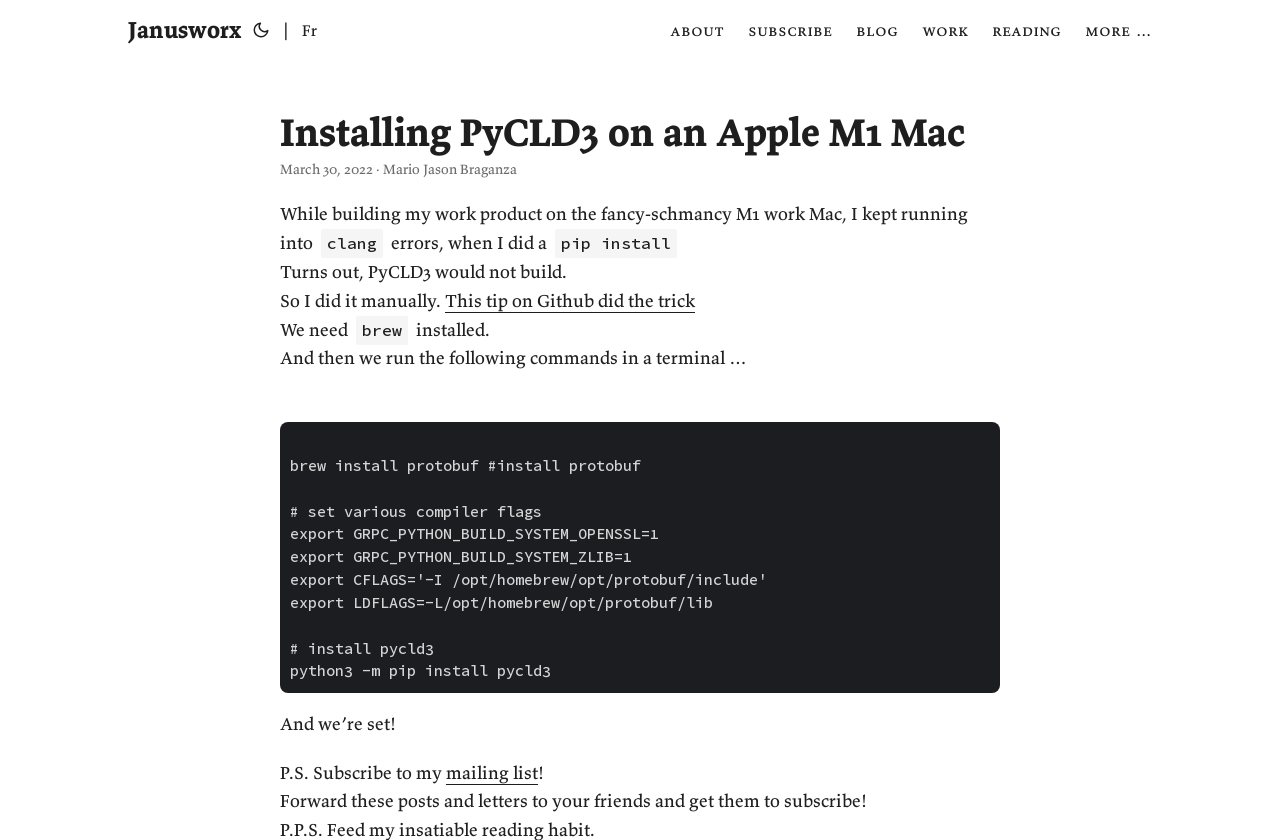What is the purpose of the 'brew' command?
Look at the screenshot and provide an in-depth answer.

The 'brew' command is used to install protobuf, as mentioned in the text 'We need brew installed.' which is followed by the command 'brew install protobuf'.